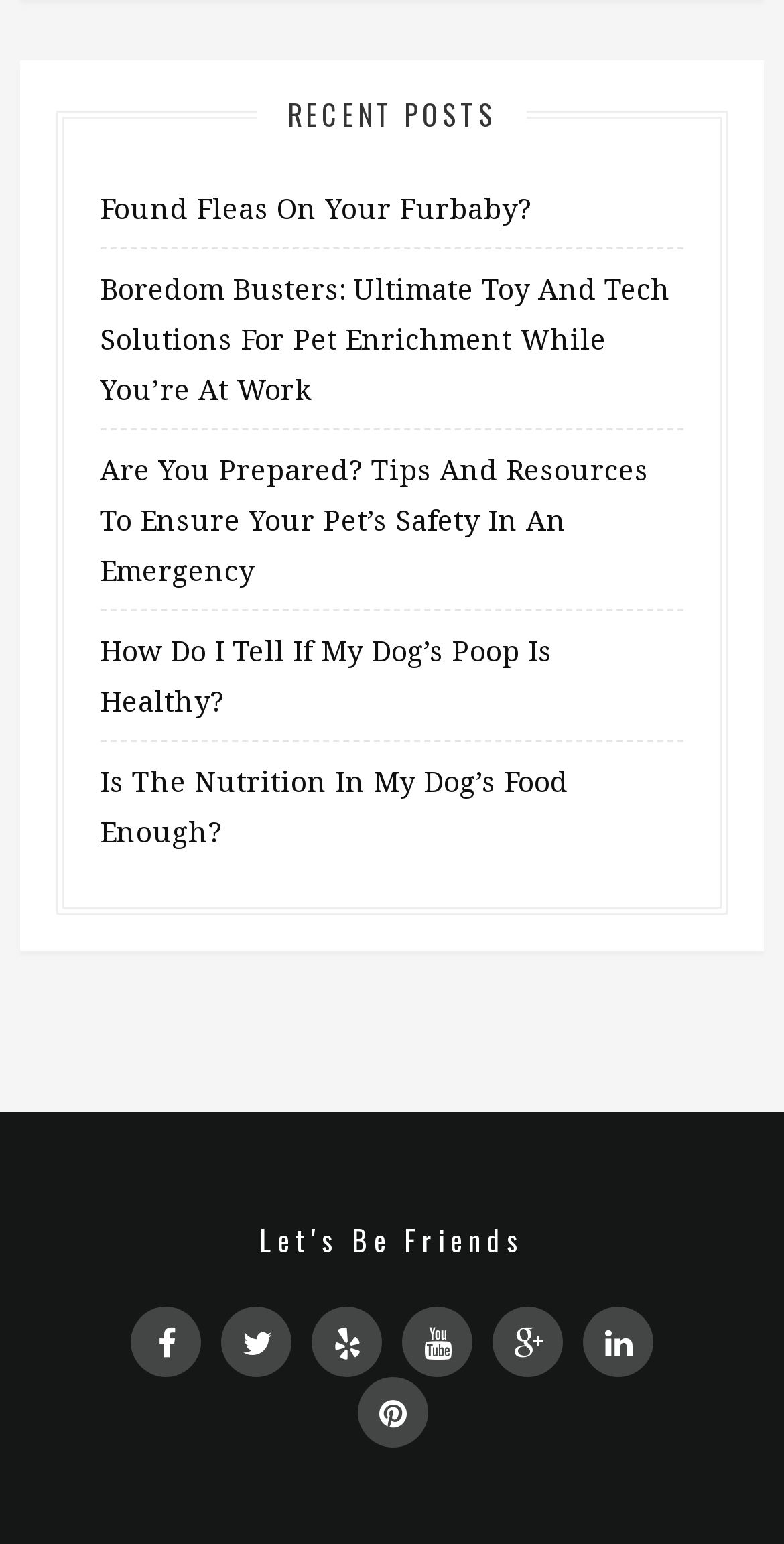Pinpoint the bounding box coordinates of the element you need to click to execute the following instruction: "Check out 'Boredom Busters: Ultimate Toy And Tech Solutions For Pet Enrichment While You’re At Work'". The bounding box should be represented by four float numbers between 0 and 1, in the format [left, top, right, bottom].

[0.128, 0.161, 0.872, 0.277]